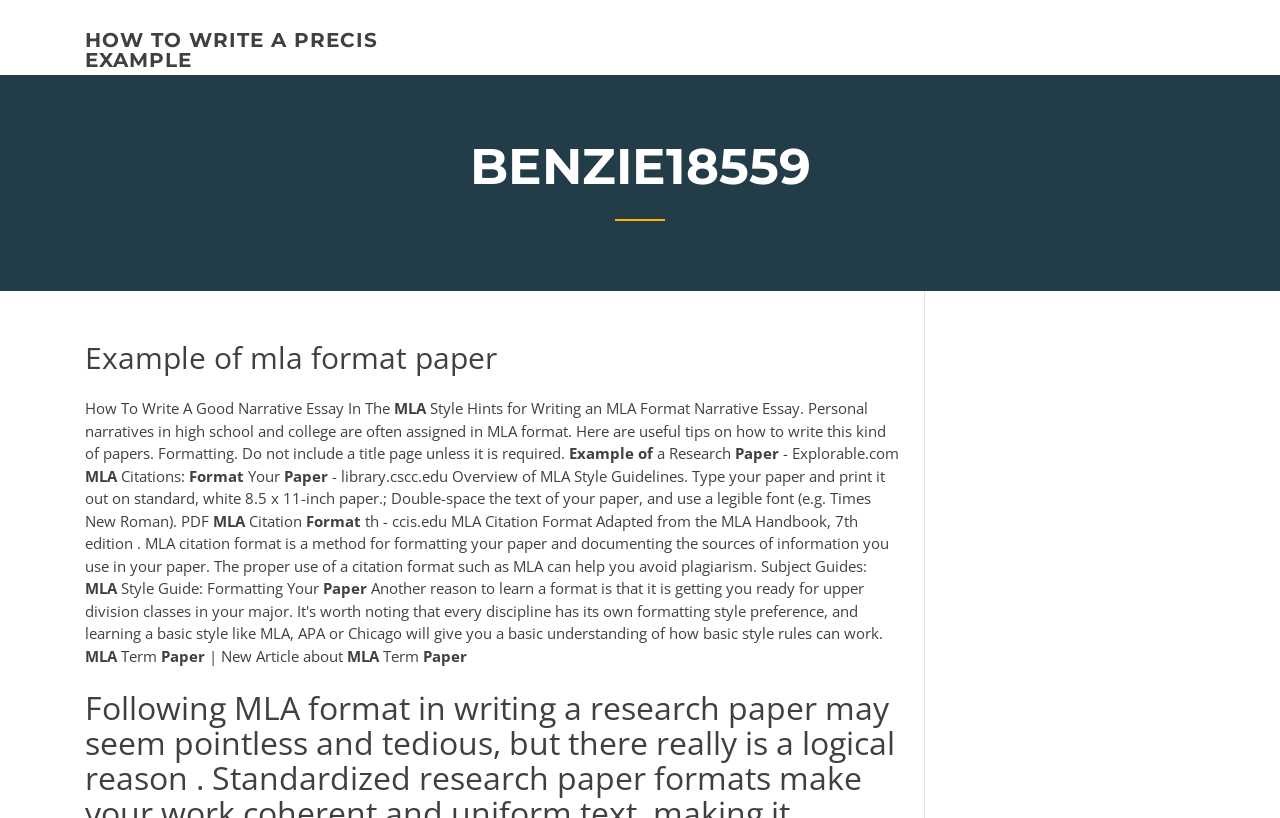What is the size of the paper recommended for an MLA format paper?
Please respond to the question with a detailed and well-explained answer.

The webpage instructs to 'type your paper and print it out on standard, white 8.5 x 11-inch paper', indicating that the recommended paper size for an MLA format paper is 8.5 x 11 inches.